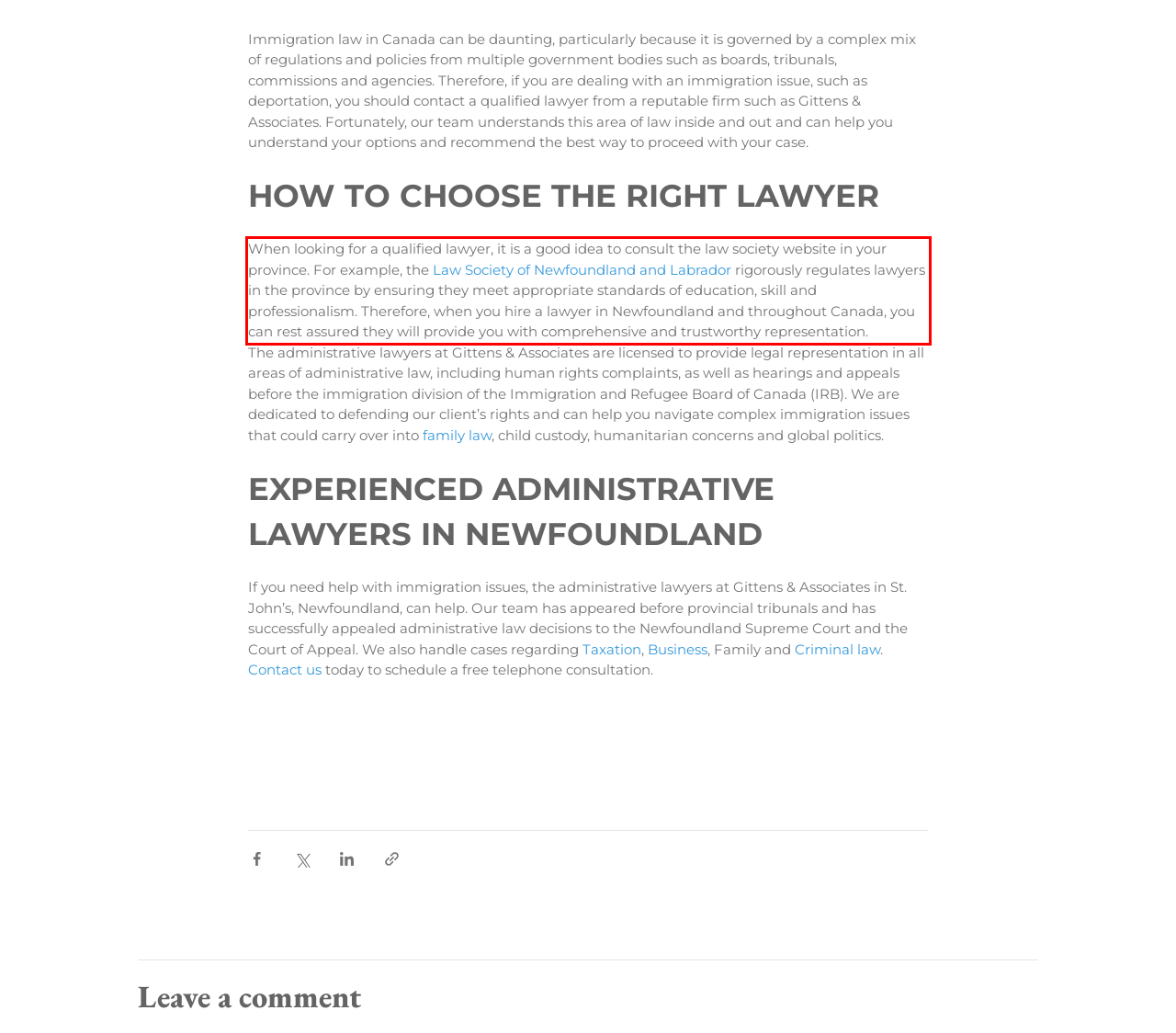Extract and provide the text found inside the red rectangle in the screenshot of the webpage.

When looking for a qualified lawyer, it is a good idea to consult the law society website in your province. For example, the Law Society of Newfoundland and Labrador rigorously regulates lawyers in the province by ensuring they meet appropriate standards of education, skill and professionalism. Therefore, when you hire a lawyer in Newfoundland and throughout Canada, you can rest assured they will provide you with comprehensive and trustworthy representation.